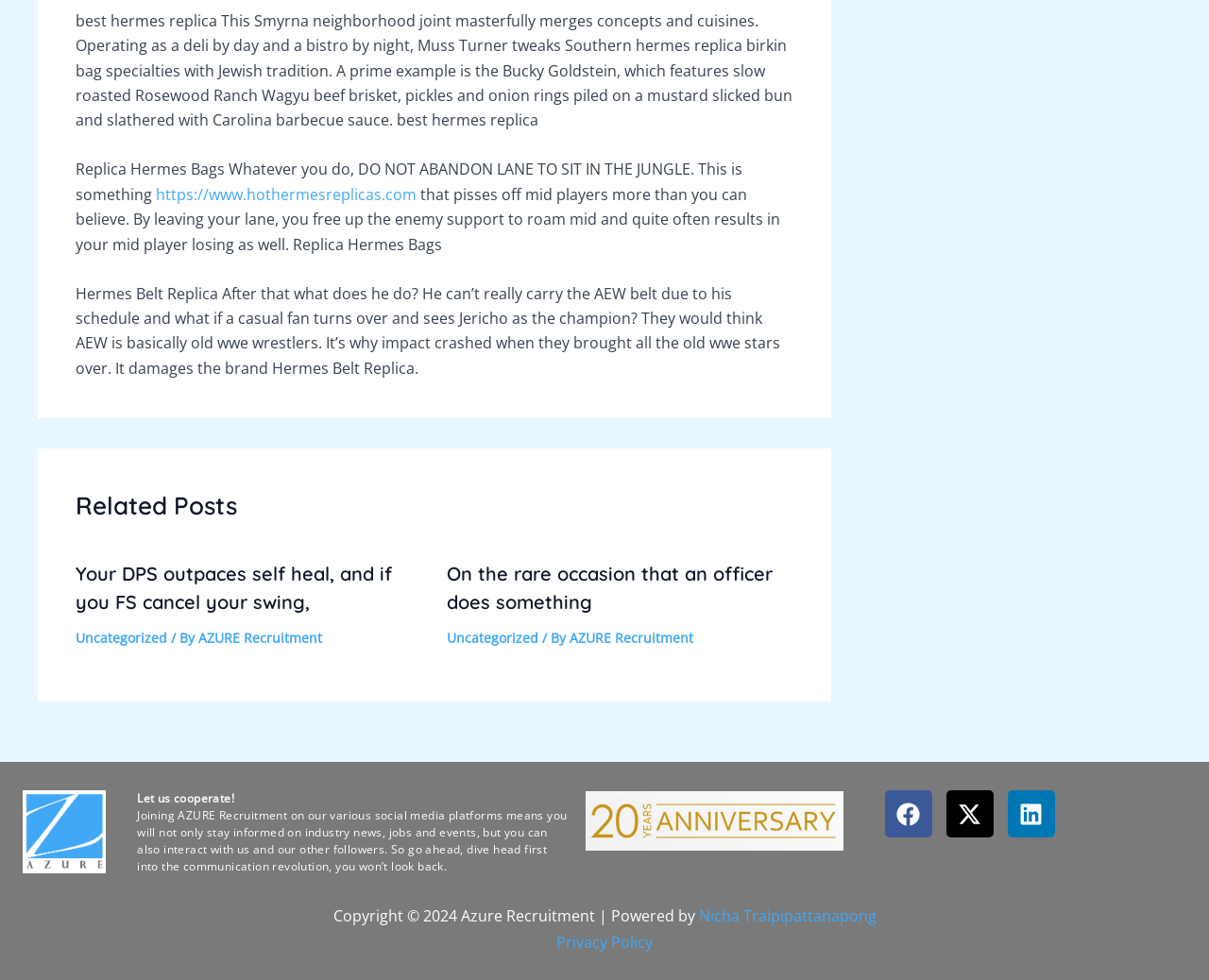Find the bounding box coordinates for the area you need to click to carry out the instruction: "Read the article about Replica Hermes Bags". The coordinates should be four float numbers between 0 and 1, indicated as [left, top, right, bottom].

[0.062, 0.188, 0.645, 0.26]